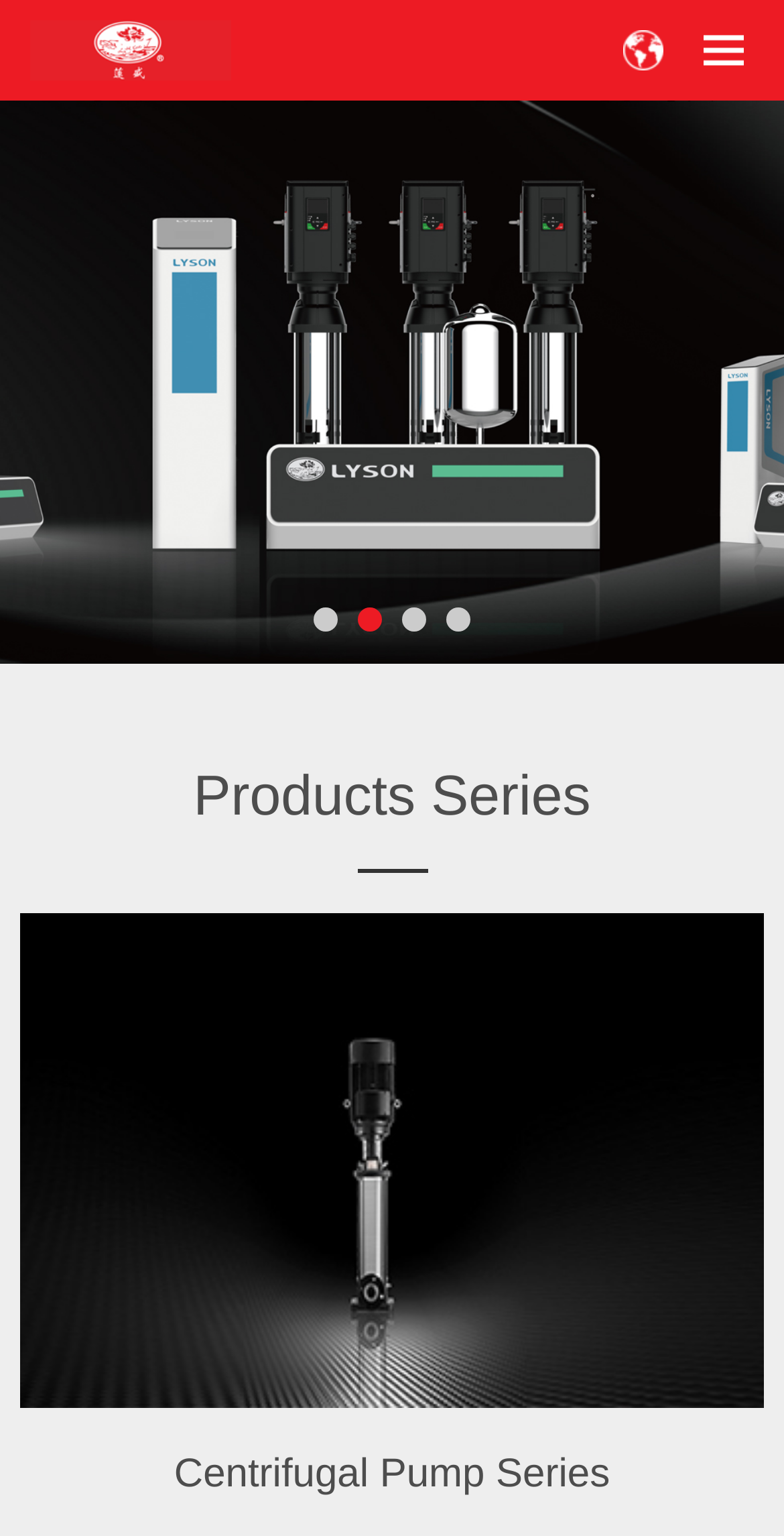Can you find the bounding box coordinates of the area I should click to execute the following instruction: "view products series"?

[0.026, 0.498, 0.974, 0.54]